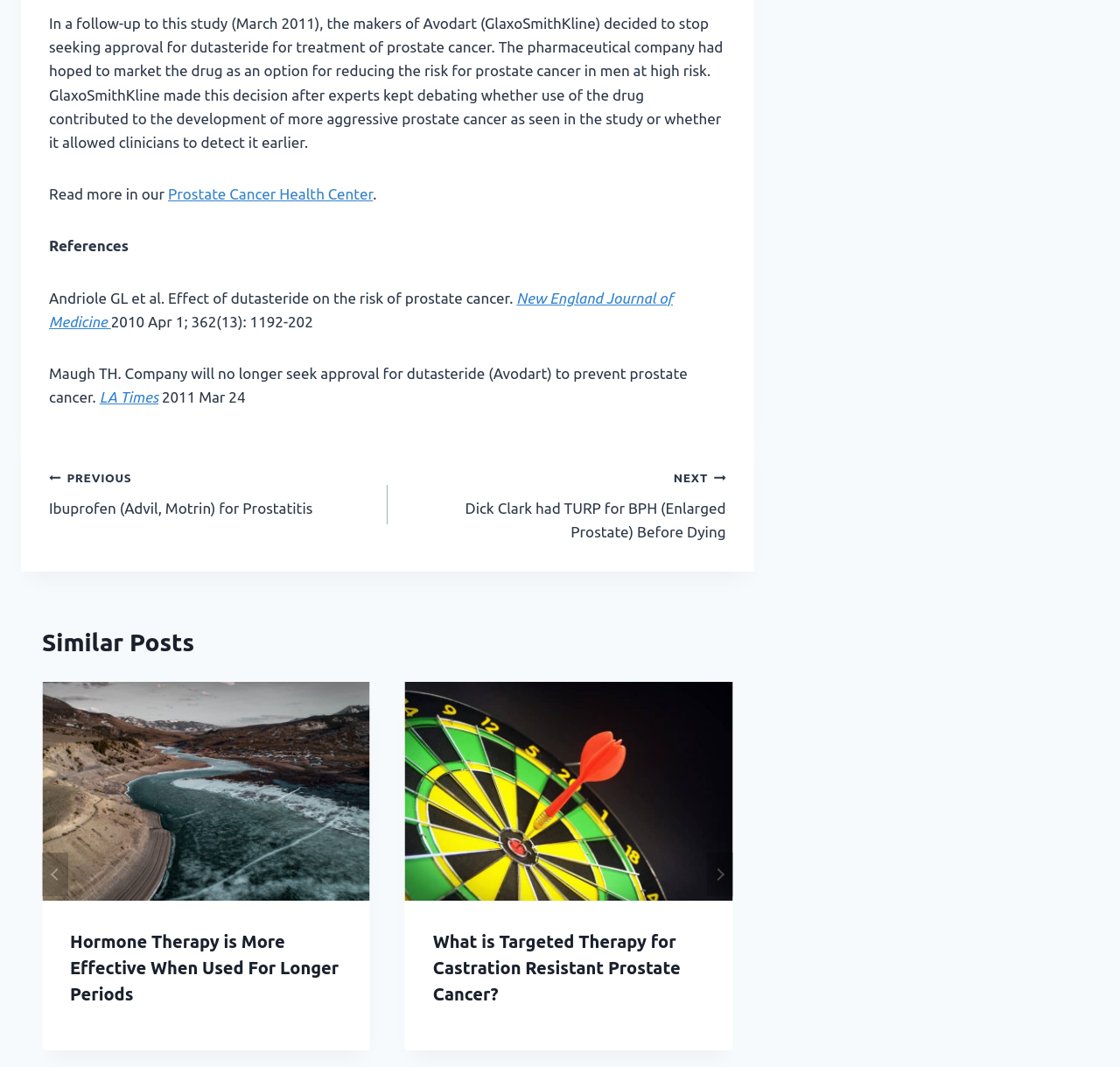What is the name of the pharmaceutical company mentioned?
Could you answer the question with a detailed and thorough explanation?

The name of the pharmaceutical company can be found in the first paragraph of the article, which states that GlaxoSmithKline decided to stop seeking approval for dutasteride for treatment of prostate cancer.